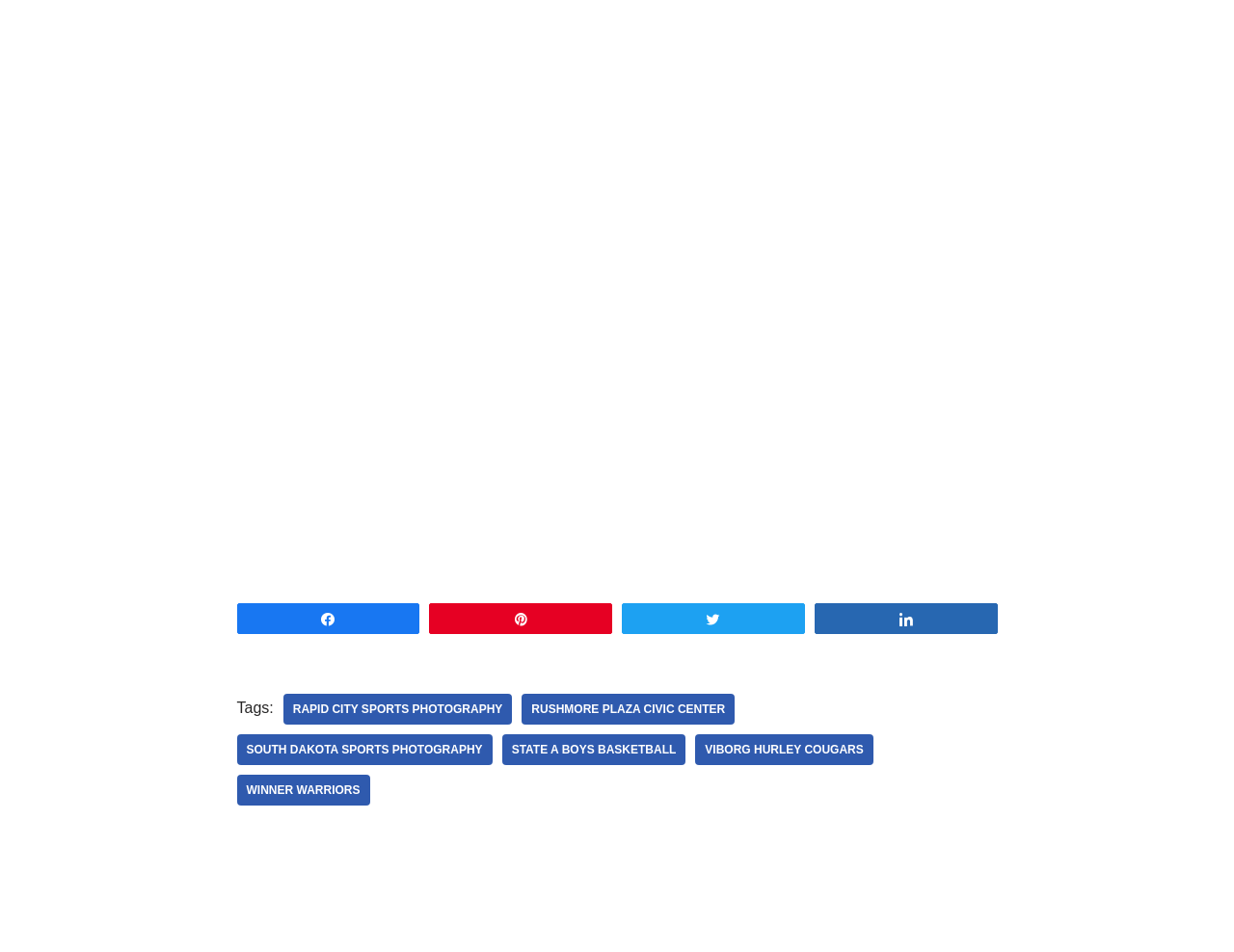Locate the bounding box coordinates of the clickable region to complete the following instruction: "Click on the 'November 17, 2022' link."

None